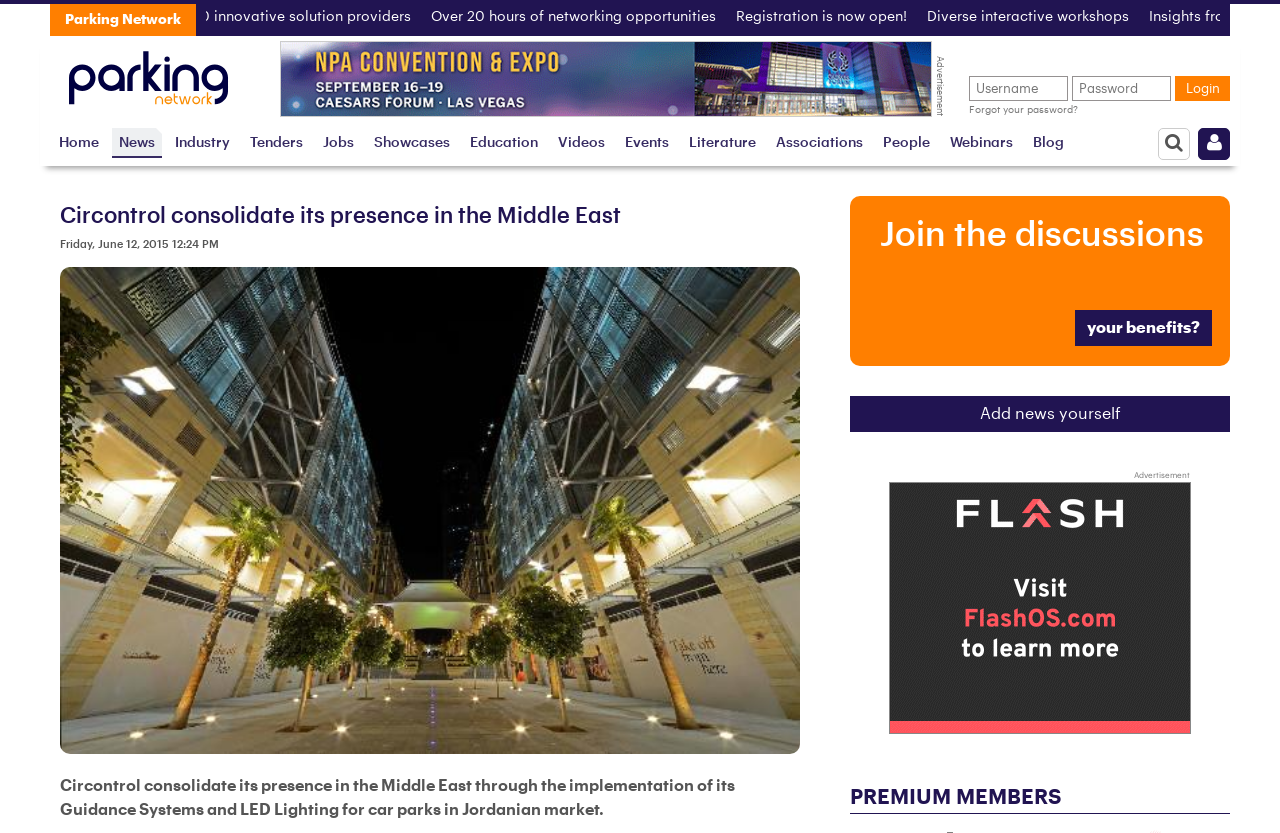Could you provide the bounding box coordinates for the portion of the screen to click to complete this instruction: "Join the community for free"?

[0.664, 0.235, 0.961, 0.439]